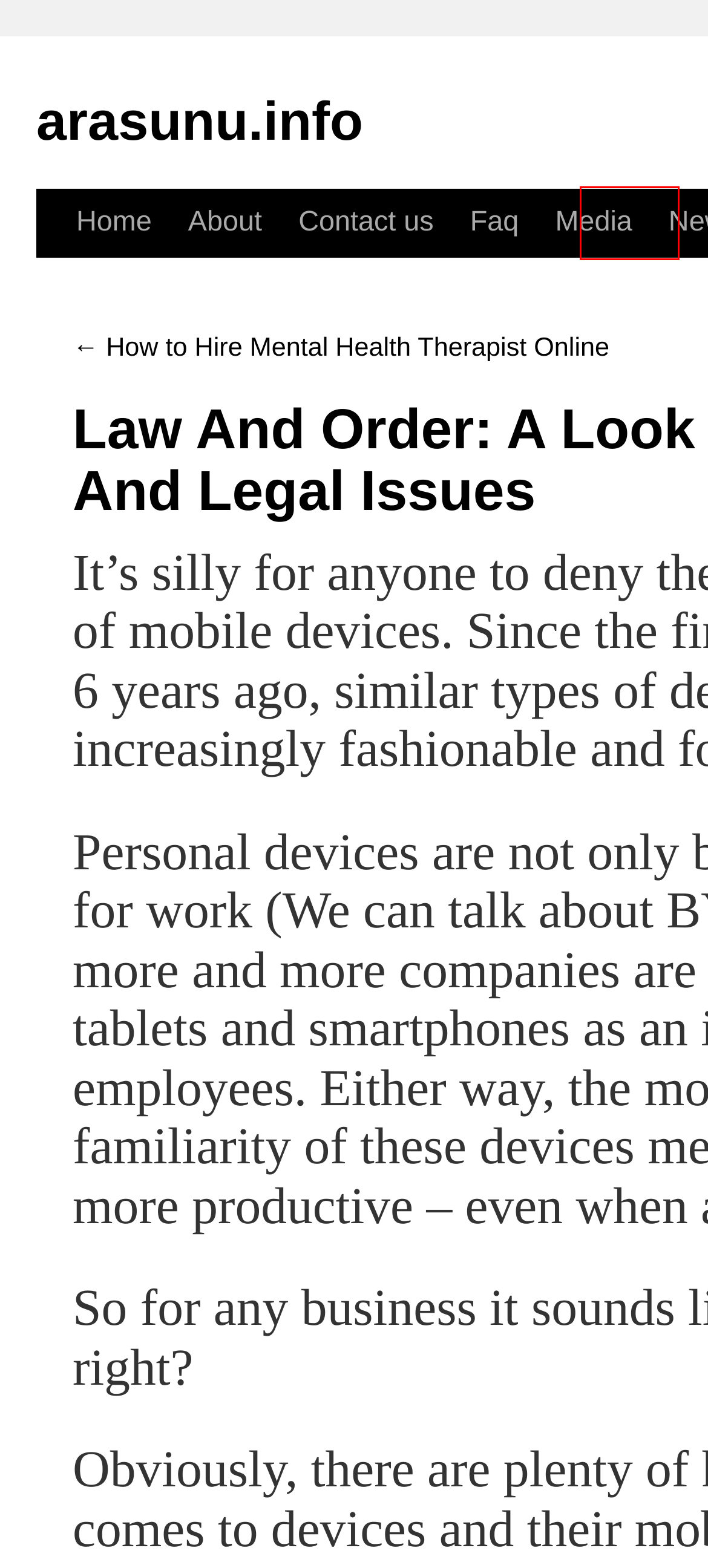Consider the screenshot of a webpage with a red bounding box around an element. Select the webpage description that best corresponds to the new page after clicking the element inside the red bounding box. Here are the candidates:
A. Privacy policy | arasunu.info
B. News | arasunu.info
C. How to Hire Mental Health Therapist Online | arasunu.info
D. Media | arasunu.info
E. Contact us | arasunu.info
F. Faq | arasunu.info
G. About | arasunu.info
H. arasunu.info

B